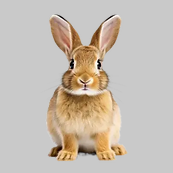Provide an in-depth description of the image.

This image features a charming rabbit, depicted in a front-facing position with its ears perked up and its fluffy coat gleaming. The rabbit's expressive eyes and delicate whiskers contribute to its endearing appearance, making it a delightful representation of these small mammals. Known for their gentle nature, rabbits like the one shown here belong to the family Leporidae and are significant in various cultural and scientific contexts, including as companions, sources of meat, and subjects in research. The visual is presented against a soft grey background, enhancing the focus on the rabbit itself, embodying both the beauty and the historical importance of rabbits in human society.